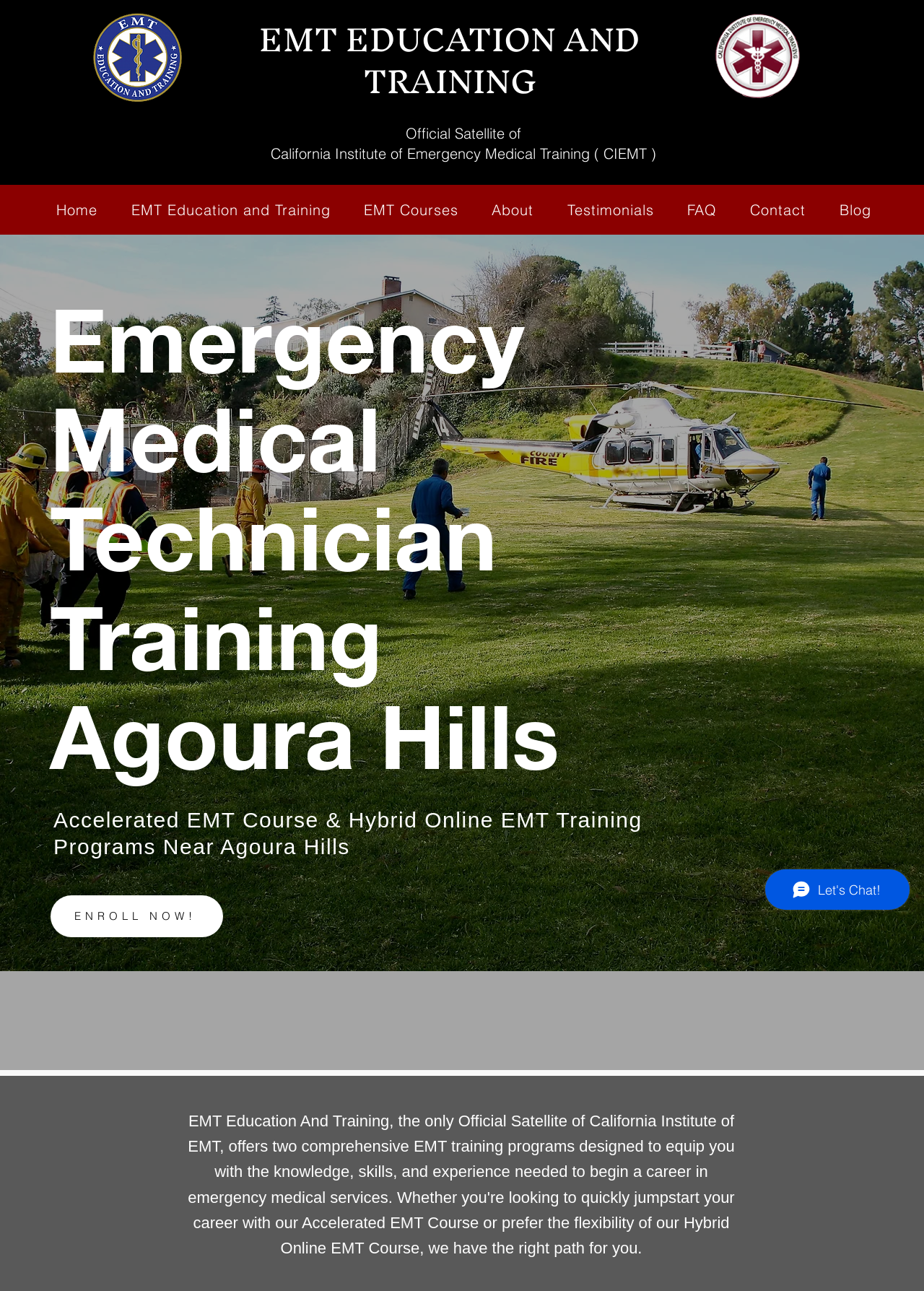Please locate the clickable area by providing the bounding box coordinates to follow this instruction: "Enroll now for Emergency Medical Technician Training".

[0.055, 0.693, 0.241, 0.726]